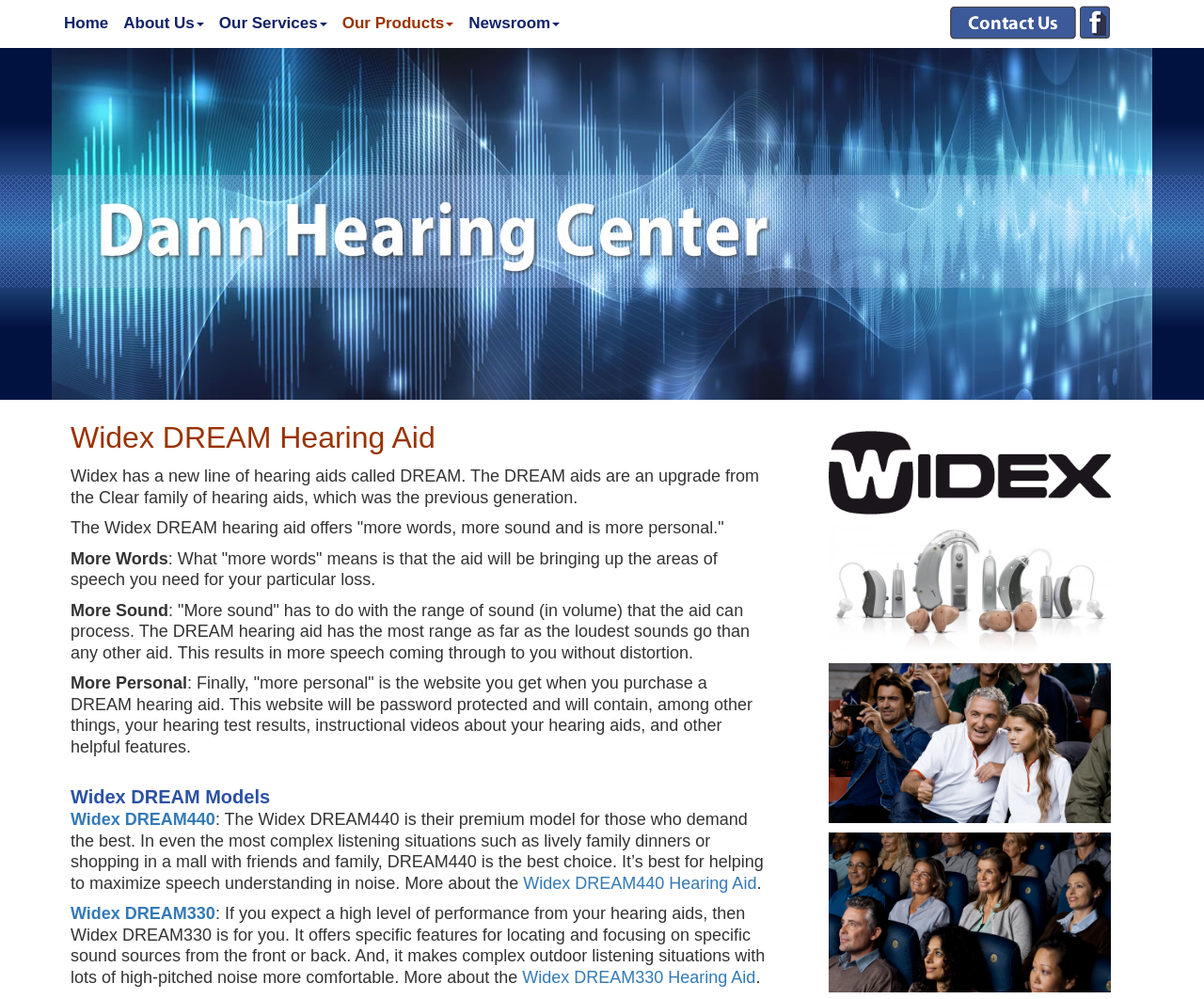Using a single word or phrase, answer the following question: 
What is the name of the hearing aid brand discussed on this page?

Widex